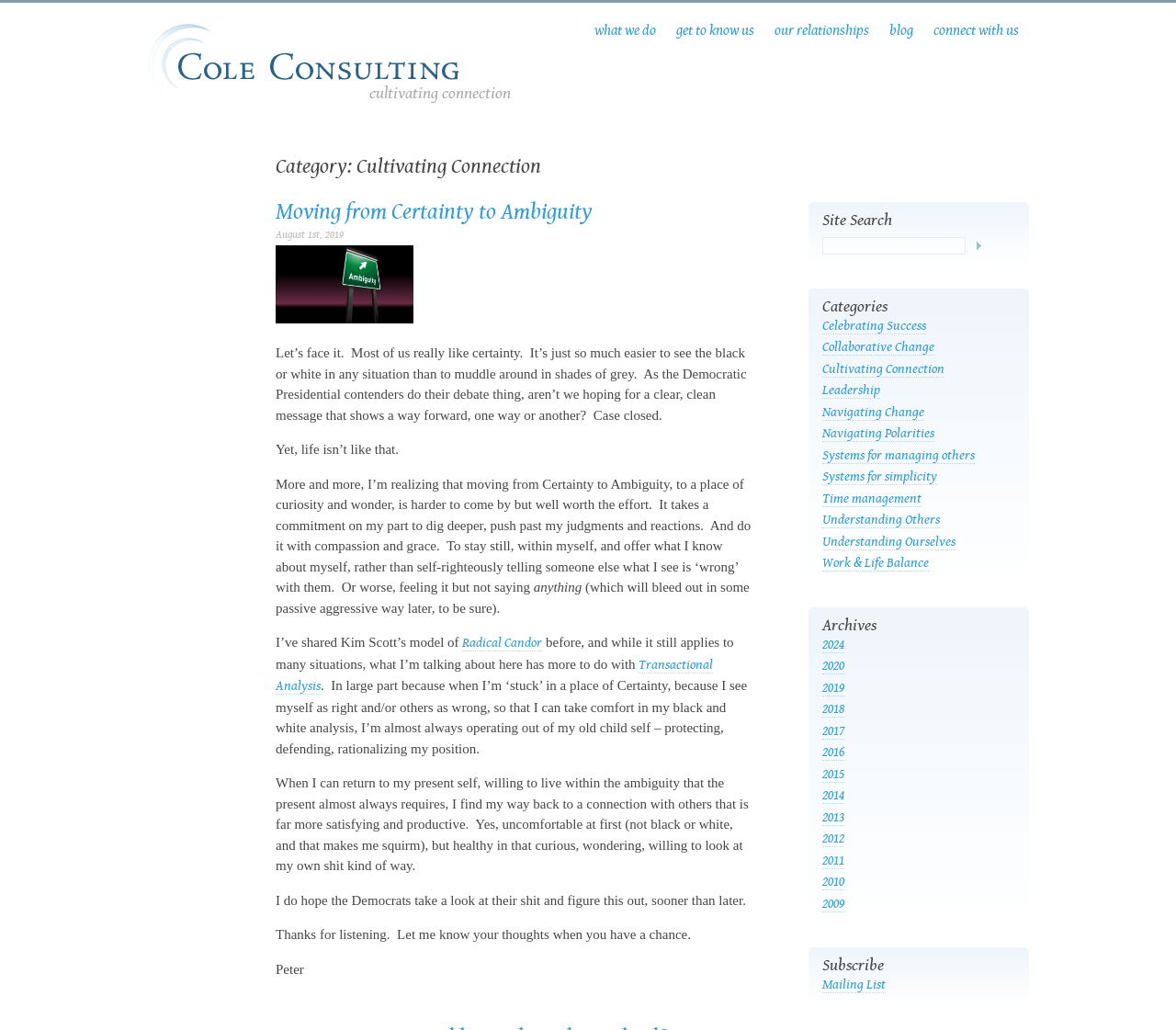Please find the main title text of this webpage.

Moving from Certainty to Ambiguity